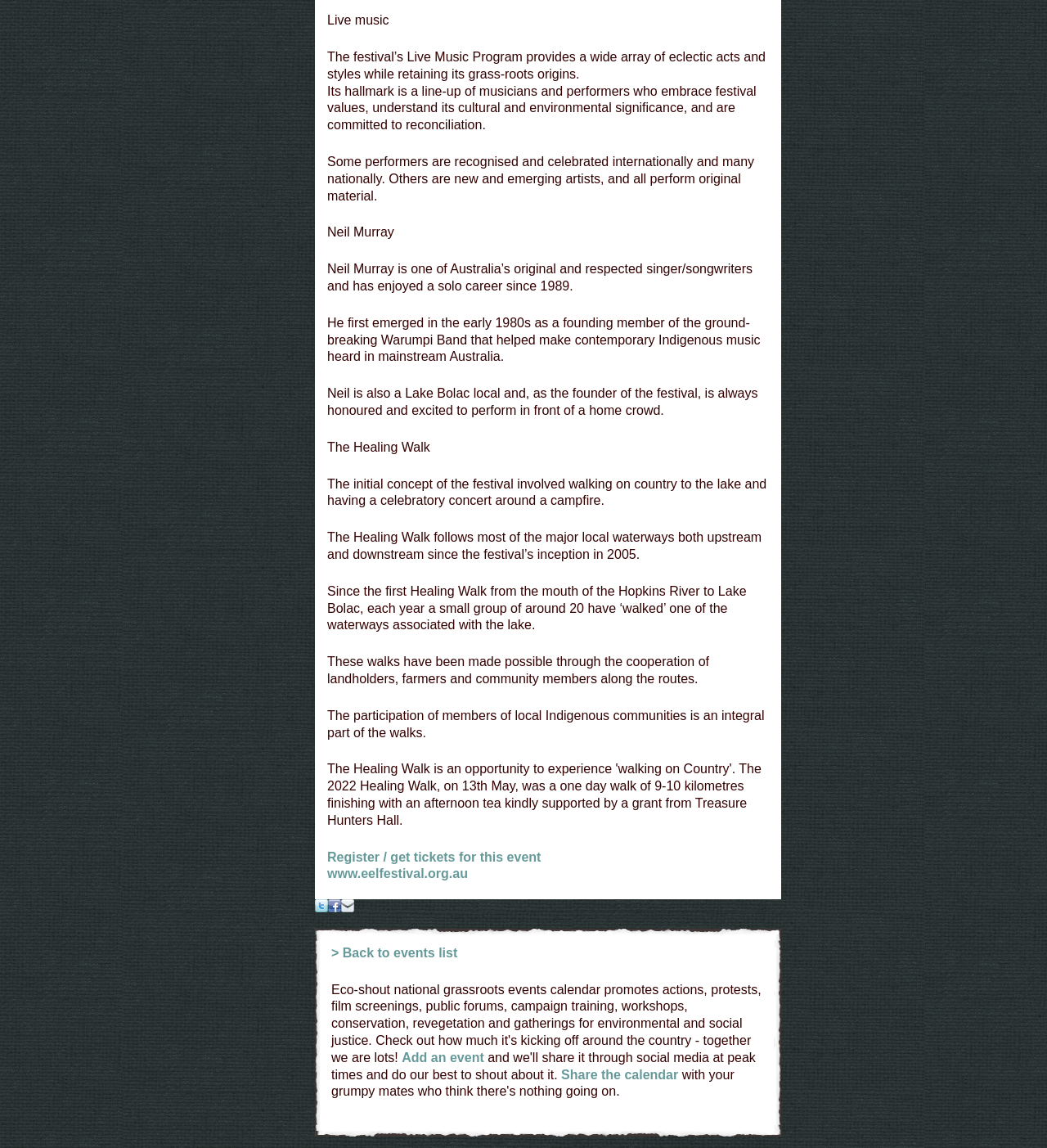Find and provide the bounding box coordinates for the UI element described here: "Share the calendar". The coordinates should be given as four float numbers between 0 and 1: [left, top, right, bottom].

[0.536, 0.93, 0.648, 0.942]